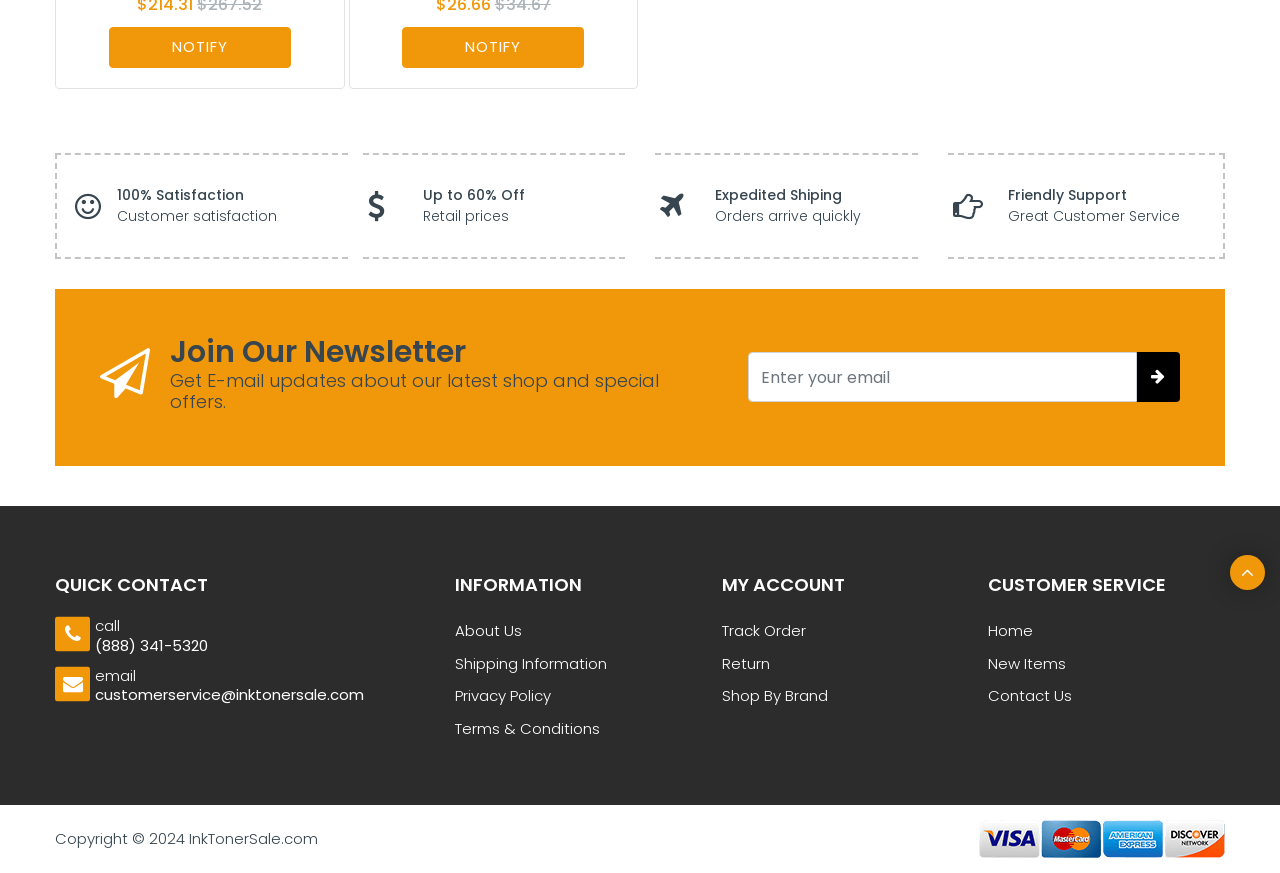Identify the bounding box for the described UI element. Provide the coordinates in (top-left x, top-left y, bottom-right x, bottom-right y) format with values ranging from 0 to 1: Terms & Conditions

[0.355, 0.822, 0.54, 0.848]